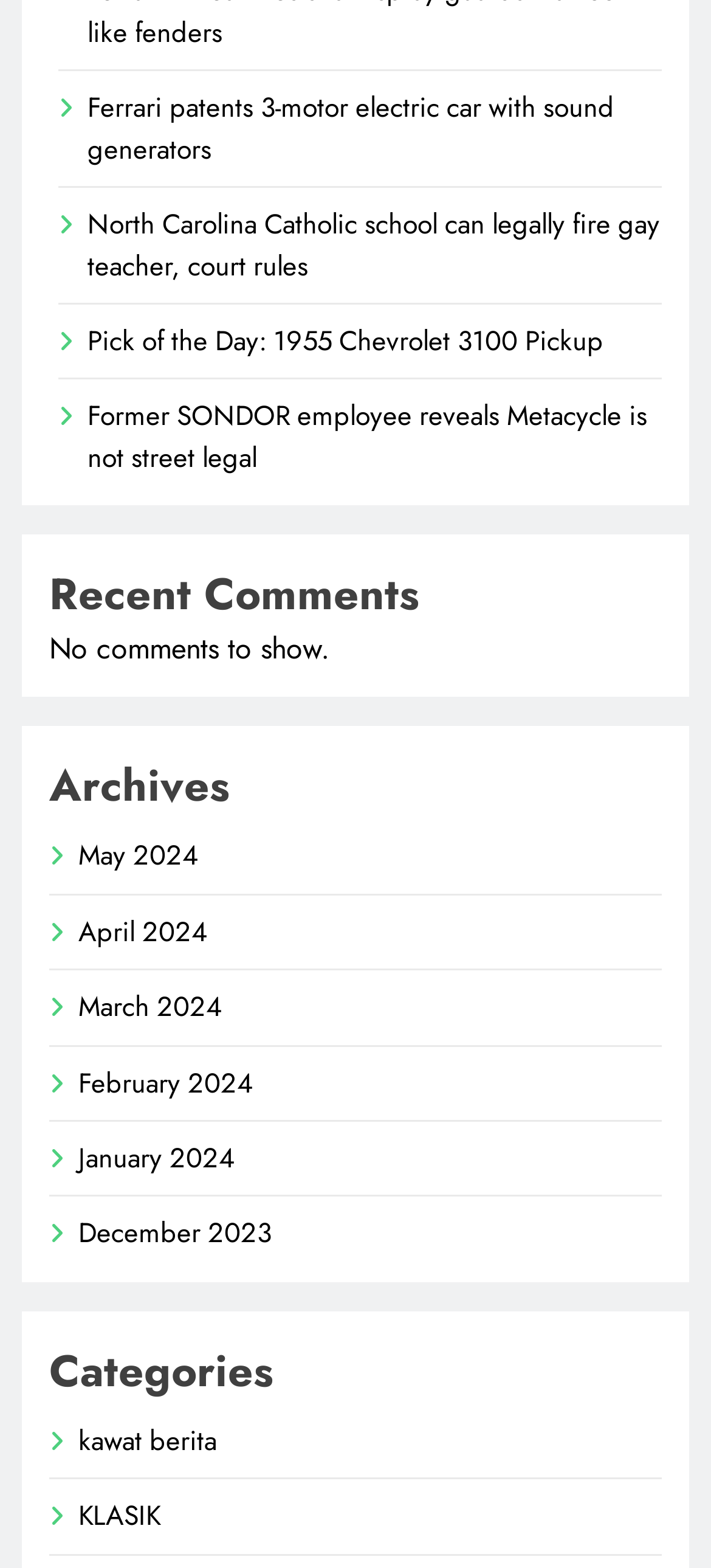Pinpoint the bounding box coordinates of the clickable area needed to execute the instruction: "View recent comments". The coordinates should be specified as four float numbers between 0 and 1, i.e., [left, top, right, bottom].

[0.069, 0.359, 0.931, 0.4]